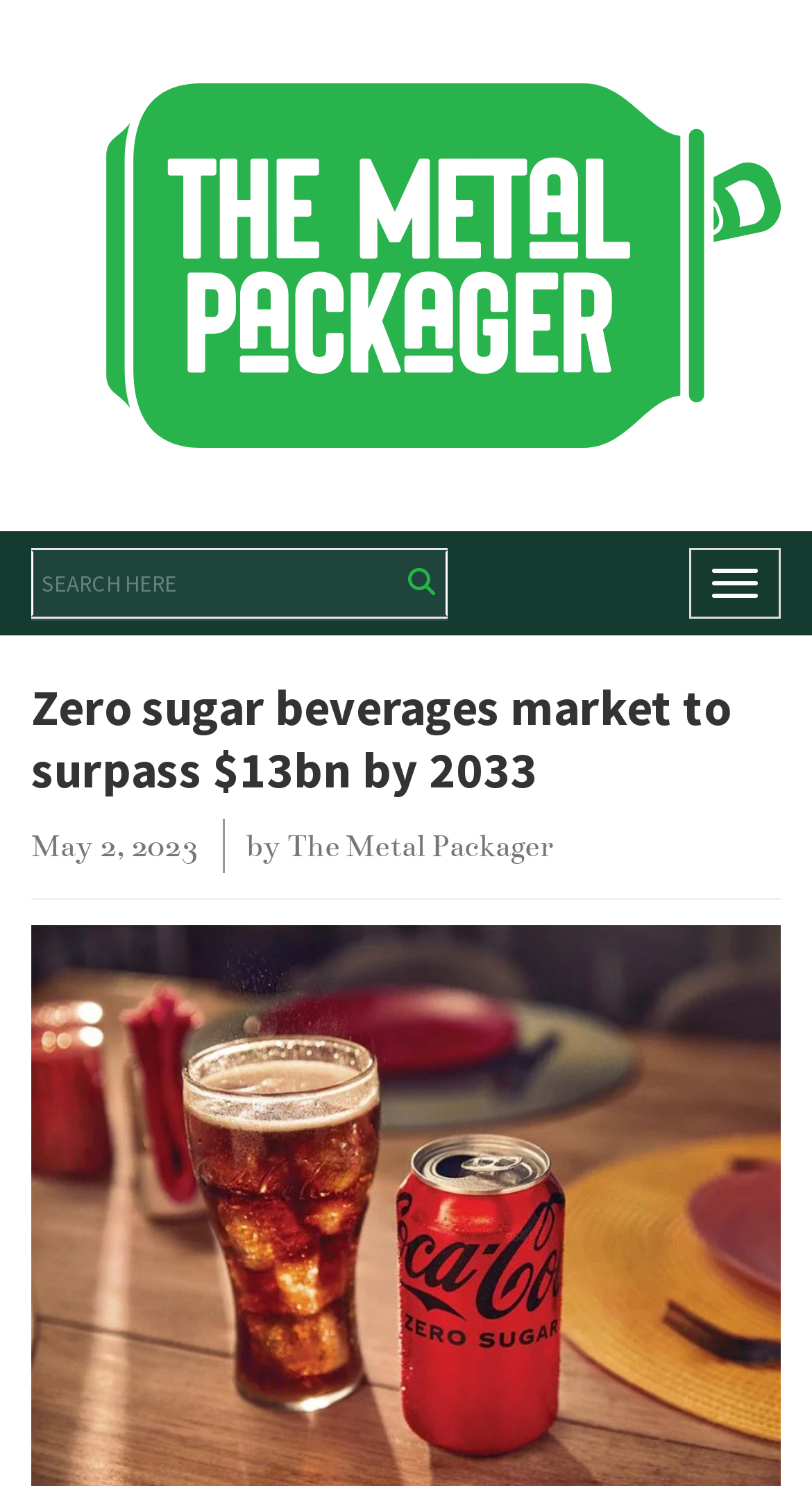What is the date mentioned on the webpage?
Please provide a detailed and thorough answer to the question.

I found the date 'May 2, 2023' on the webpage by looking at the StaticText element with bounding box coordinates [0.038, 0.557, 0.244, 0.582].